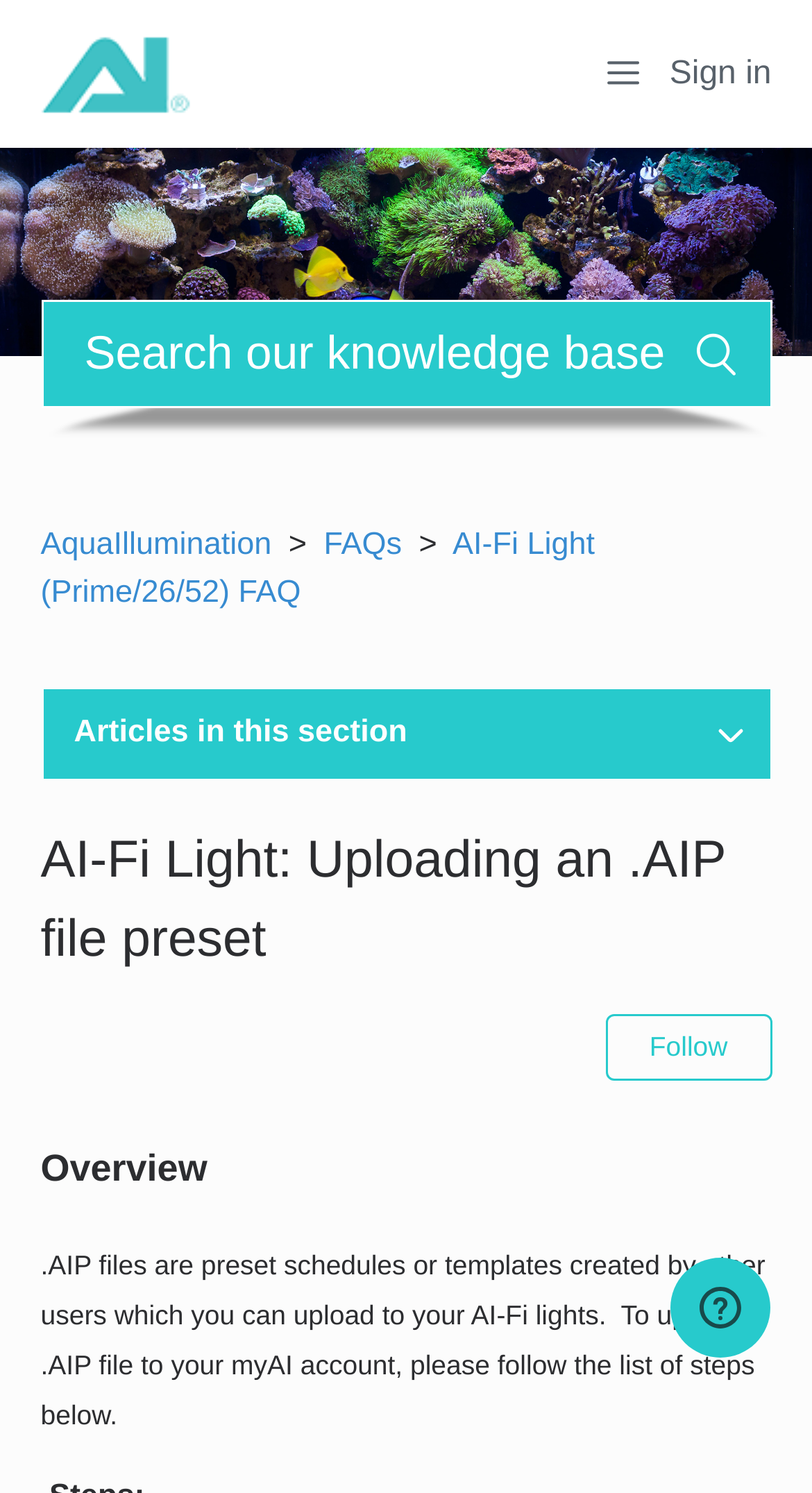Look at the image and give a detailed response to the following question: Where can .AIP files be uploaded?

According to the webpage, .AIP files are preset schedules or templates created by other users which can be uploaded to AI-Fi lights. This implies that the destination for uploading .AIP files is AI-Fi lights.